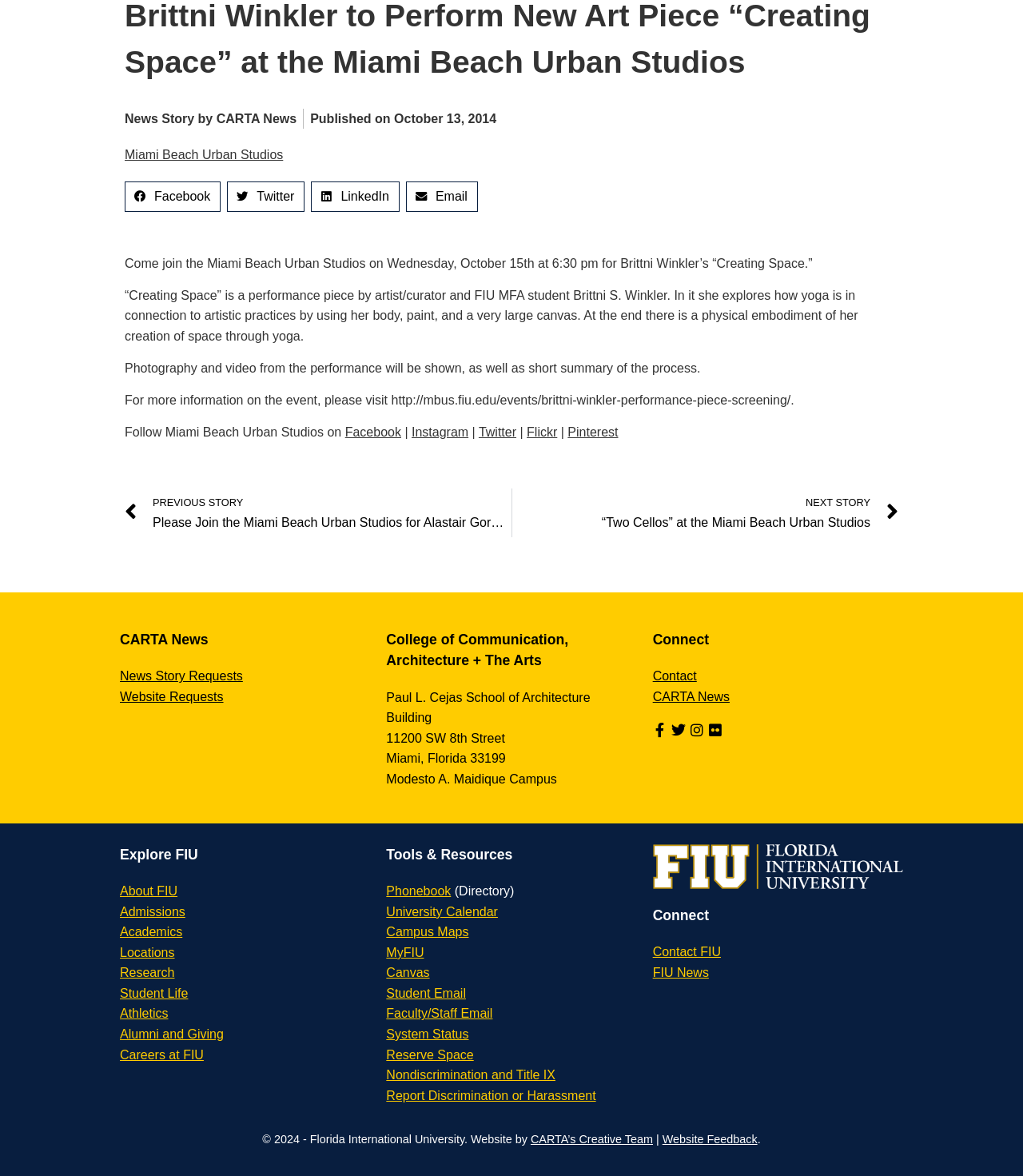Please find the bounding box coordinates (top-left x, top-left y, bottom-right x, bottom-right y) in the screenshot for the UI element described as follows: News Story by CARTA News

[0.122, 0.092, 0.29, 0.11]